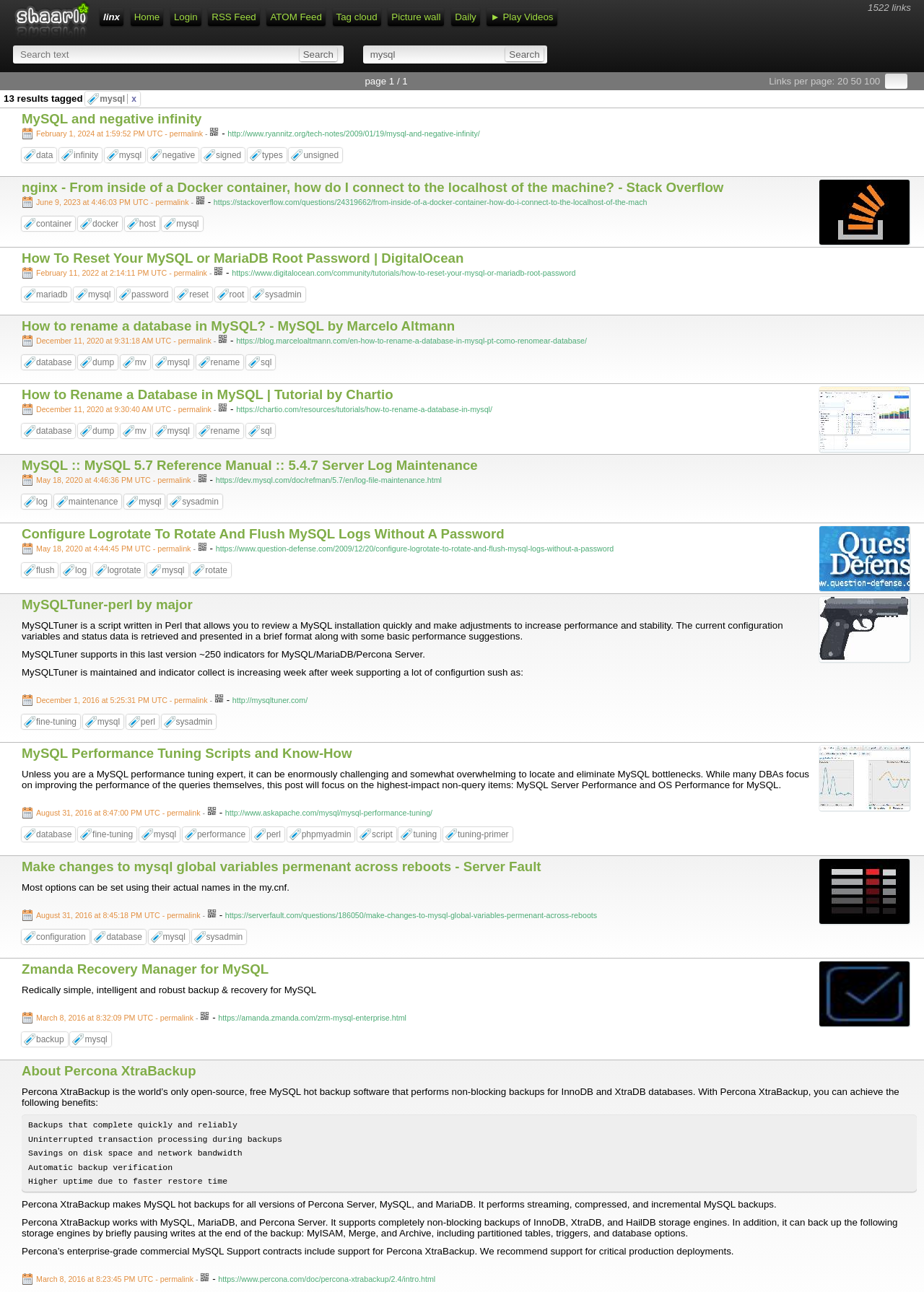Can you show the bounding box coordinates of the region to click on to complete the task described in the instruction: "View the 'MySQL and negative infinity' link"?

[0.023, 0.086, 0.218, 0.098]